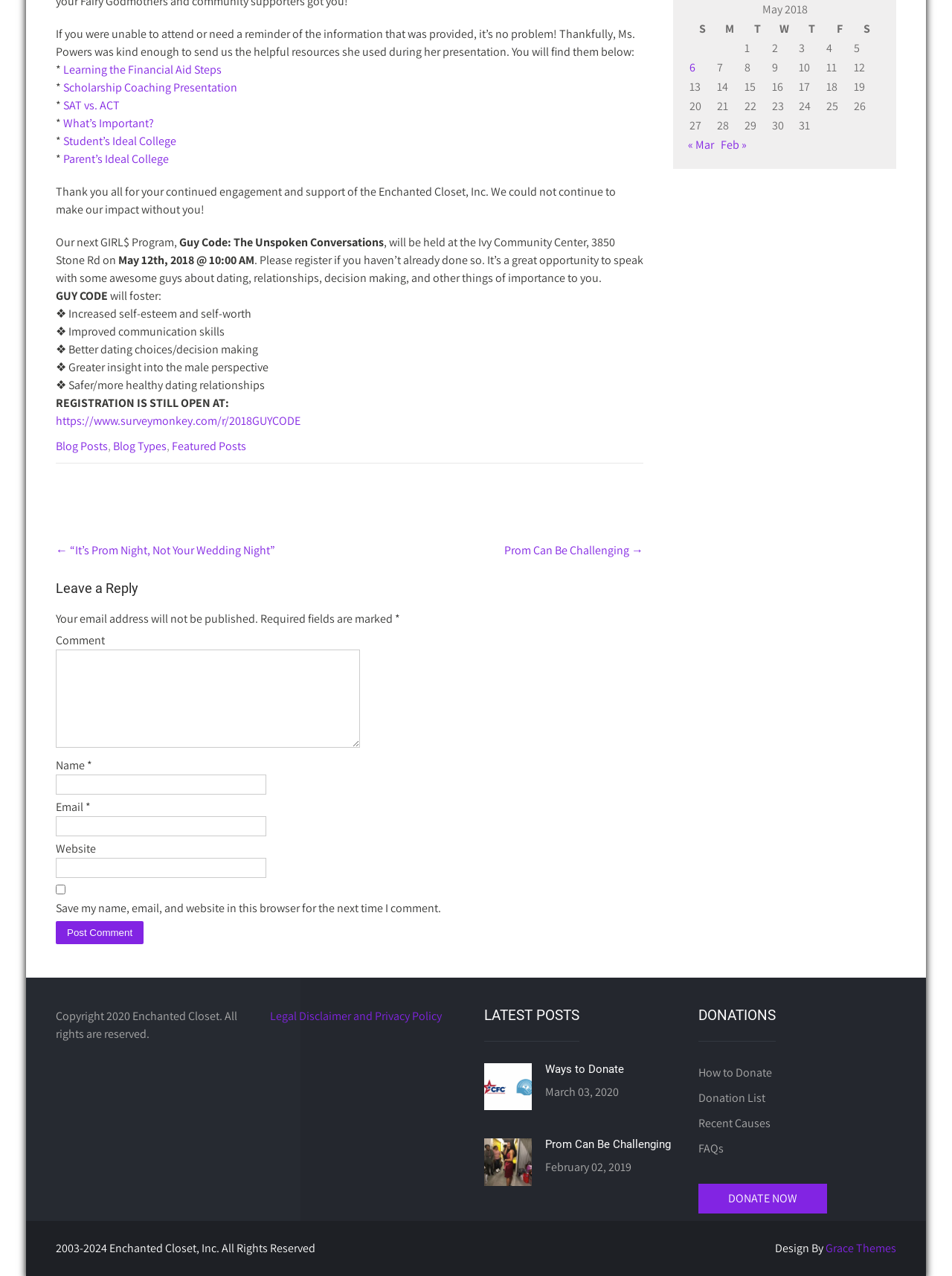Provide a short answer to the following question with just one word or phrase: How many links are provided for helpful resources?

5